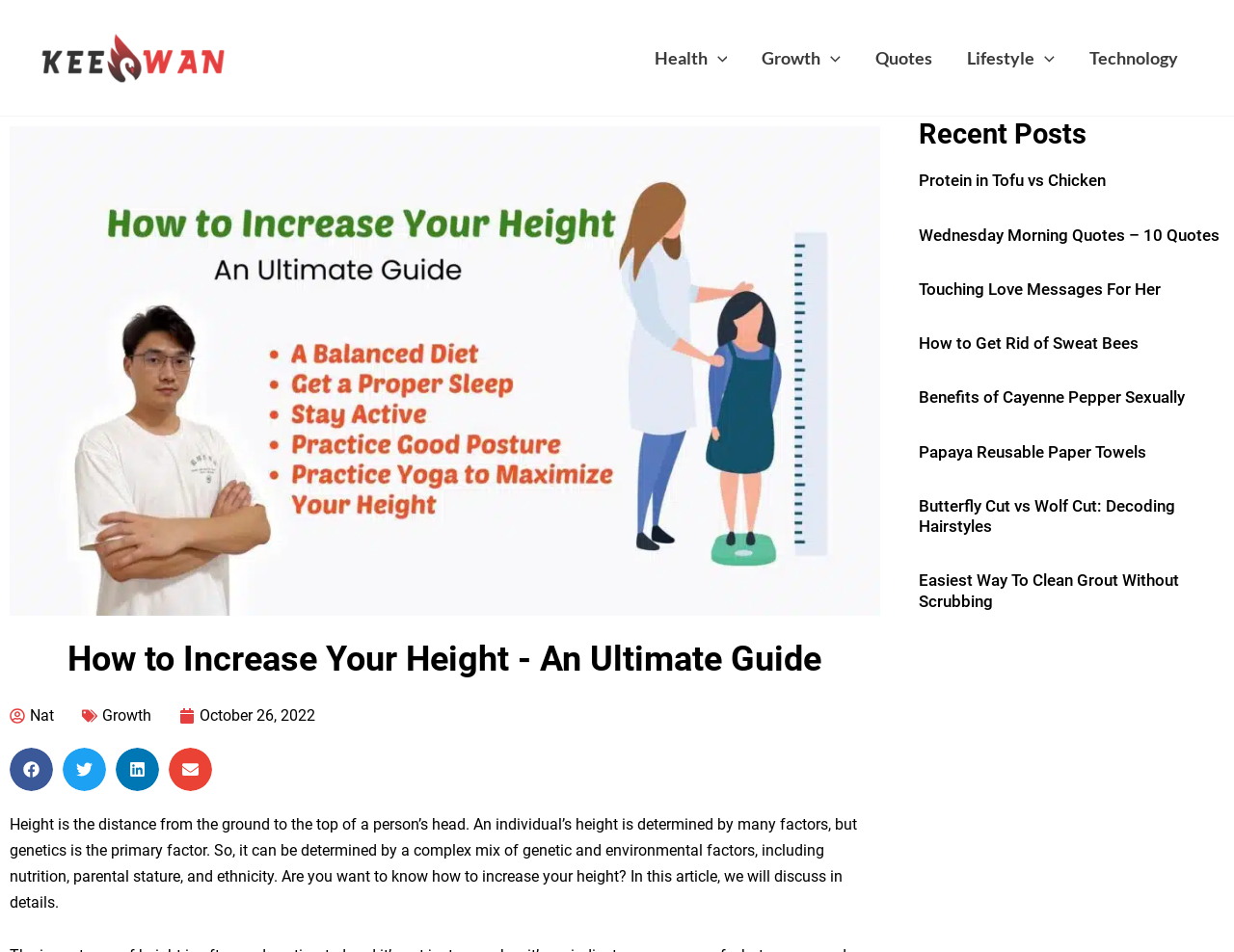Could you determine the bounding box coordinates of the clickable element to complete the instruction: "Click the 'Growth' link"? Provide the coordinates as four float numbers between 0 and 1, i.e., [left, top, right, bottom].

[0.083, 0.742, 0.123, 0.761]